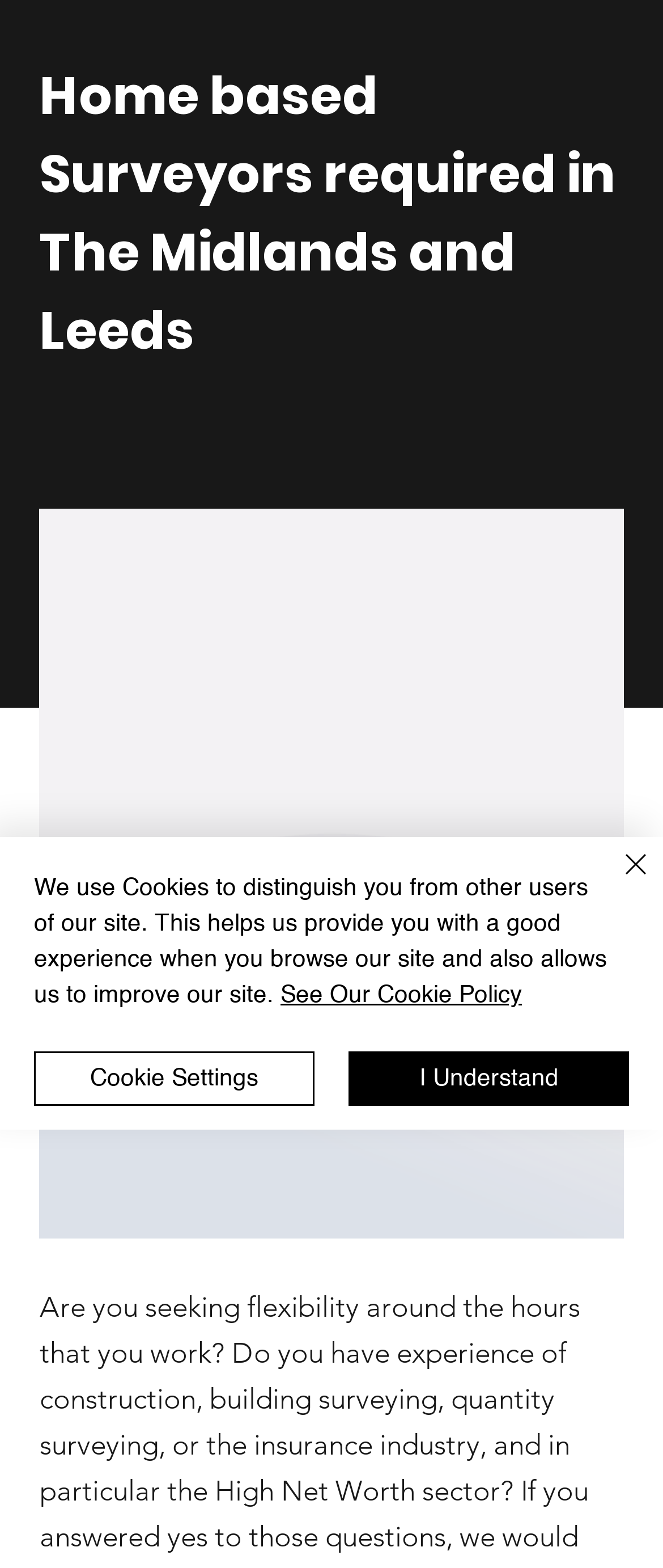Please examine the image and provide a detailed answer to the question: How many buttons are there in the cookie policy alert section?

The cookie policy alert section contains three buttons: 'I Understand', 'Cookie Settings', and 'Close'. These buttons are used to interact with the cookie policy alert.